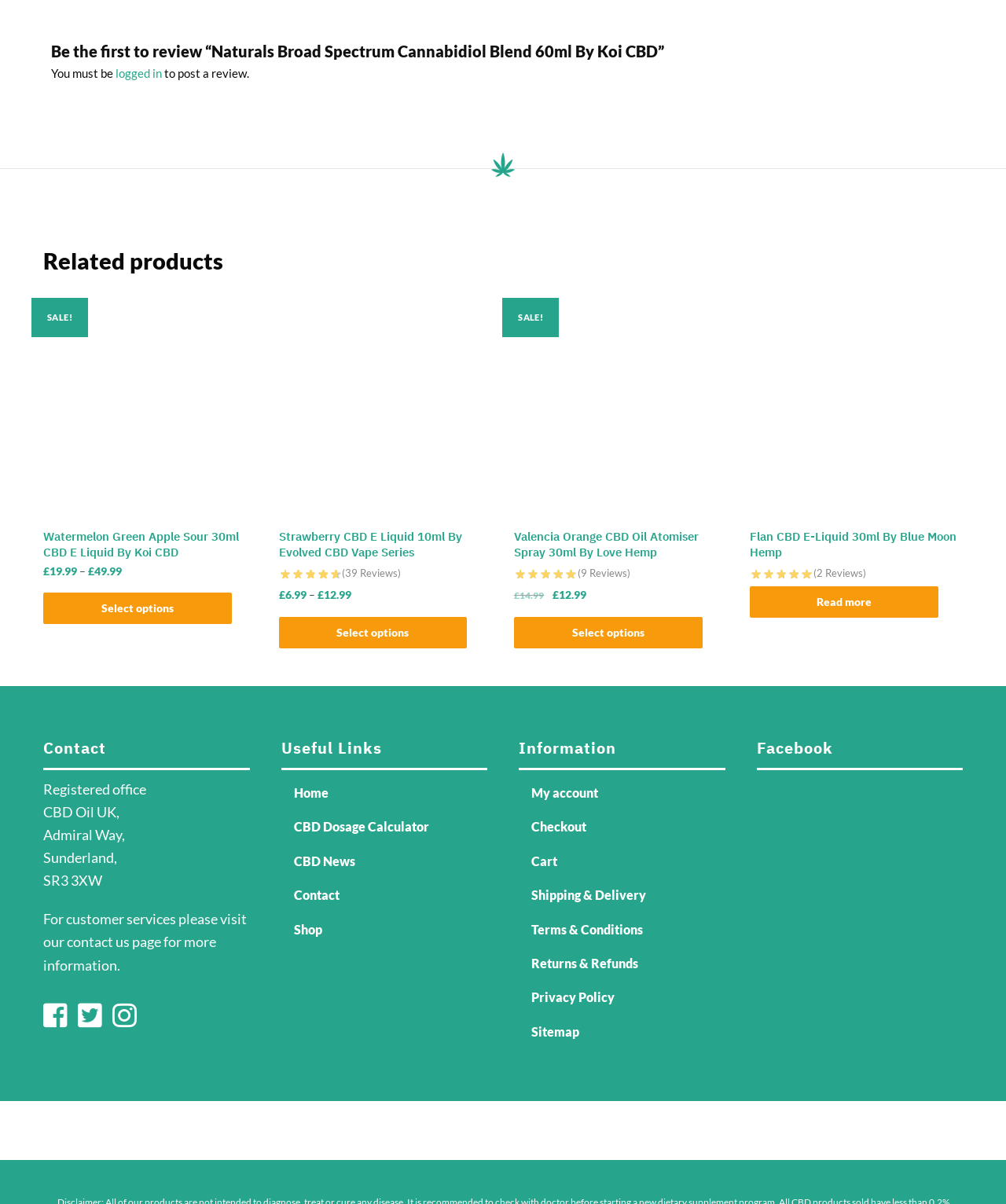Determine the bounding box coordinates of the element that should be clicked to execute the following command: "Contact us".

[0.066, 0.709, 0.129, 0.723]